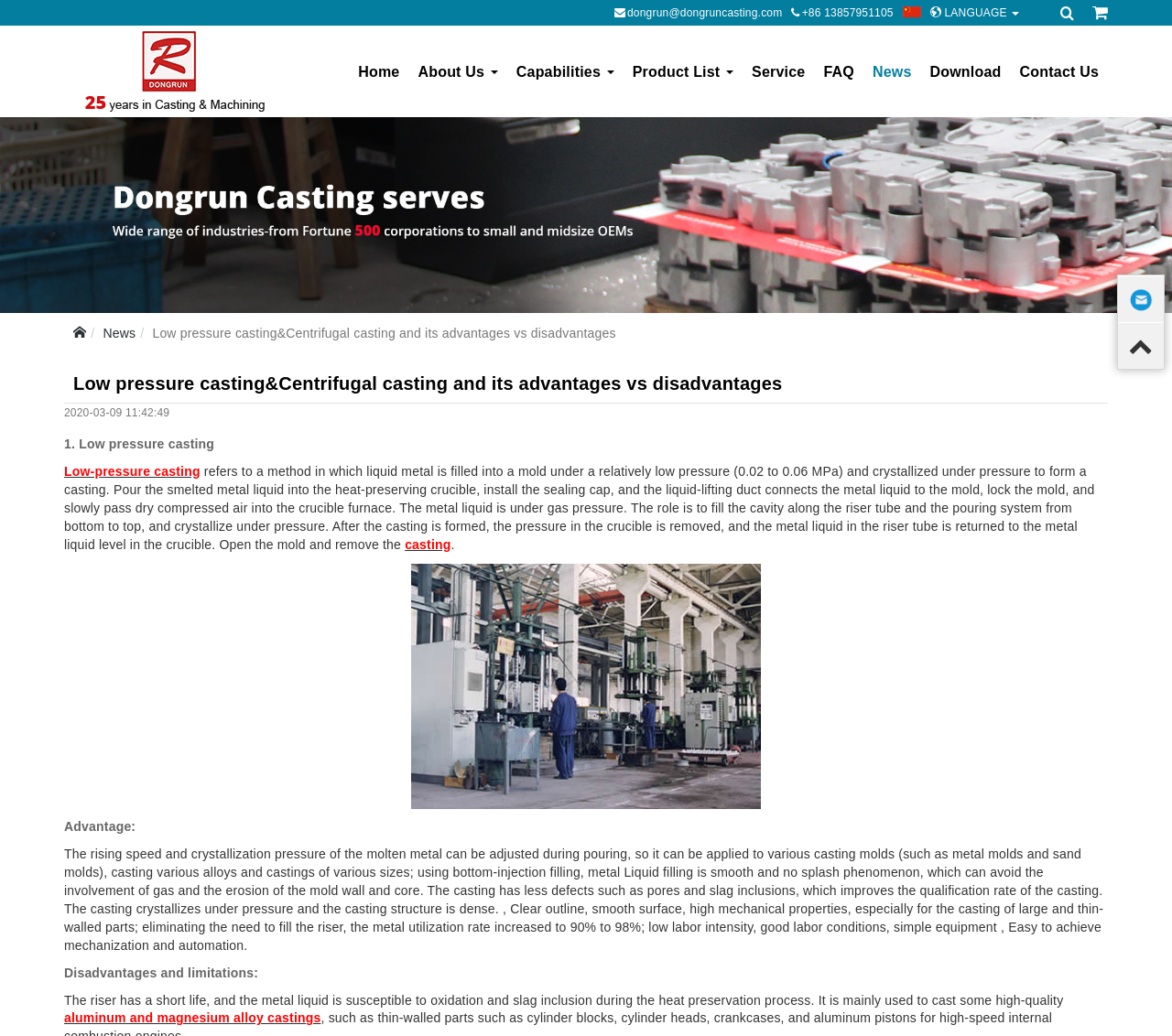What is the advantage of low-pressure casting? Based on the image, give a response in one word or a short phrase.

Improved casting quality